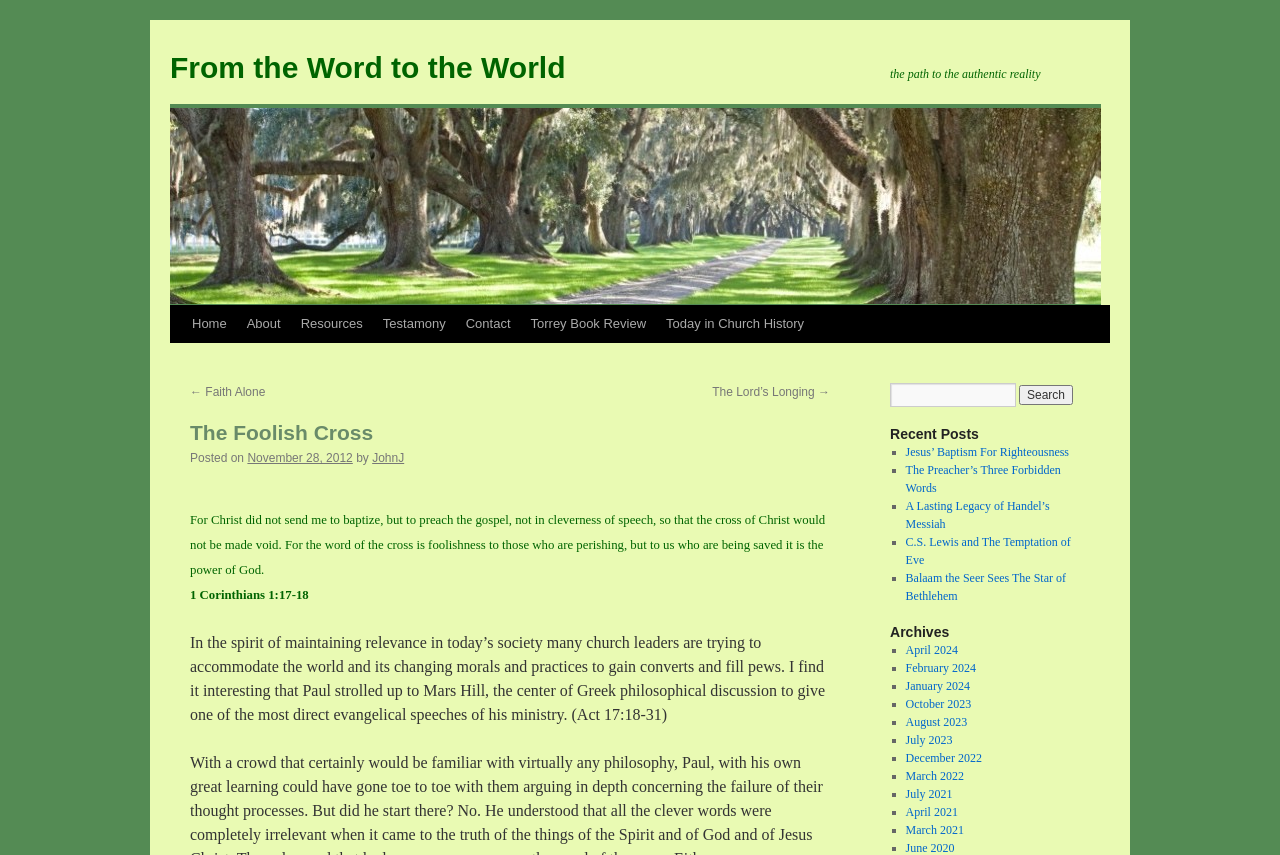Determine the bounding box coordinates for the clickable element required to fulfill the instruction: "Read the recent post 'Jesus’ Baptism For Righteousness'". Provide the coordinates as four float numbers between 0 and 1, i.e., [left, top, right, bottom].

[0.707, 0.52, 0.835, 0.537]